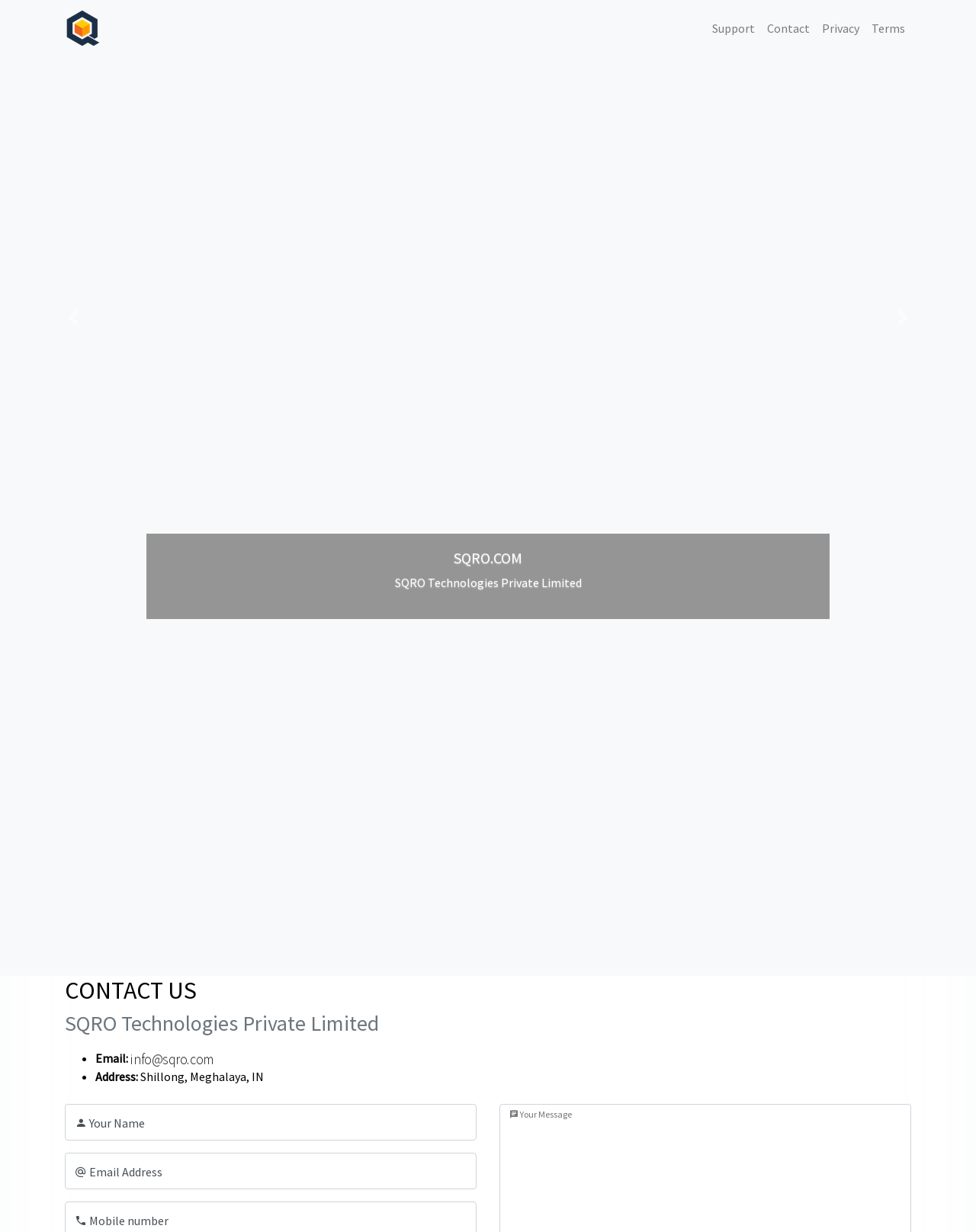Please identify the bounding box coordinates of the element's region that I should click in order to complete the following instruction: "Click on Contact". The bounding box coordinates consist of four float numbers between 0 and 1, i.e., [left, top, right, bottom].

[0.78, 0.011, 0.836, 0.035]